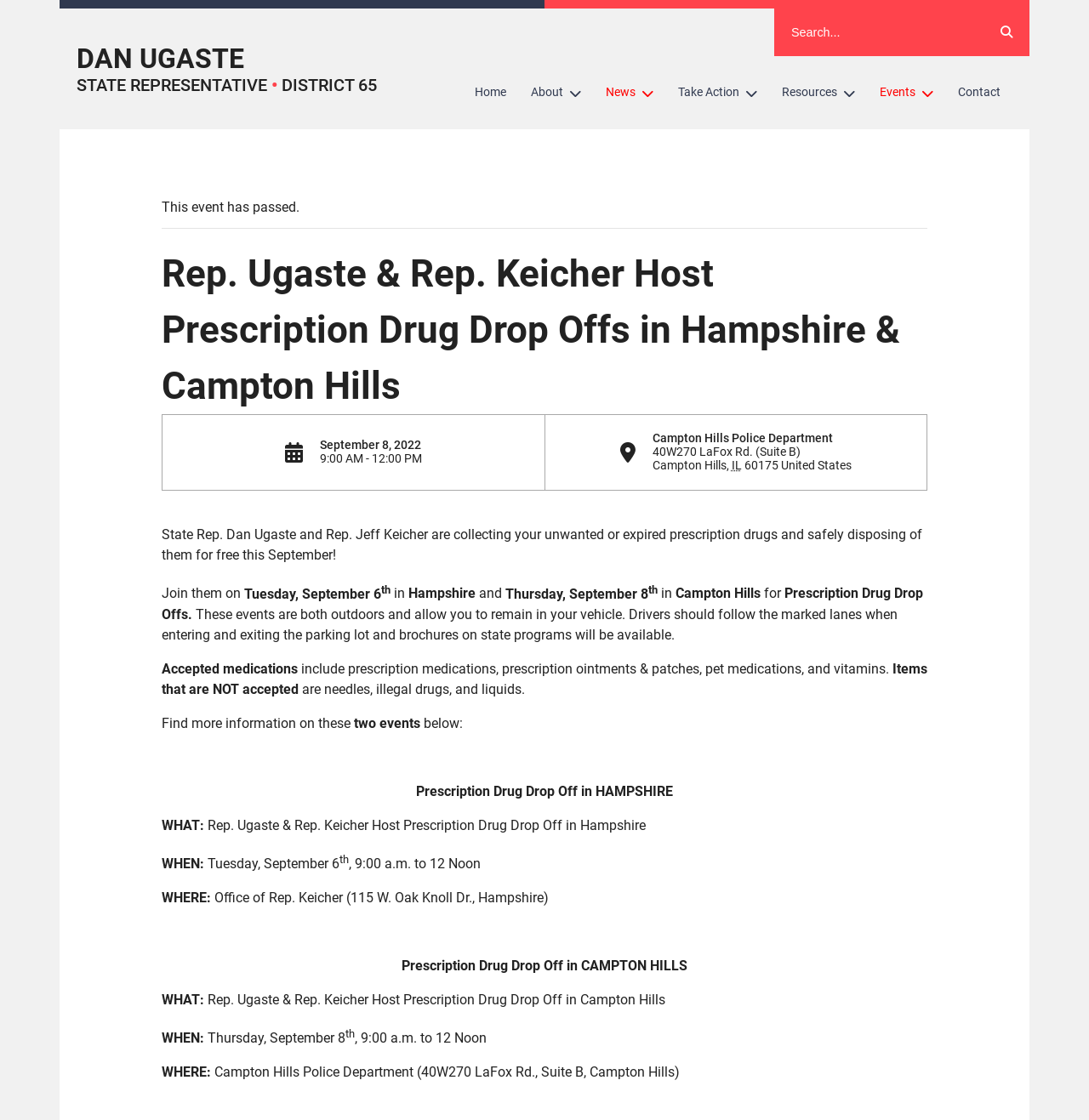Please answer the following question using a single word or phrase: 
What types of medications are accepted?

Prescription medications, etc.